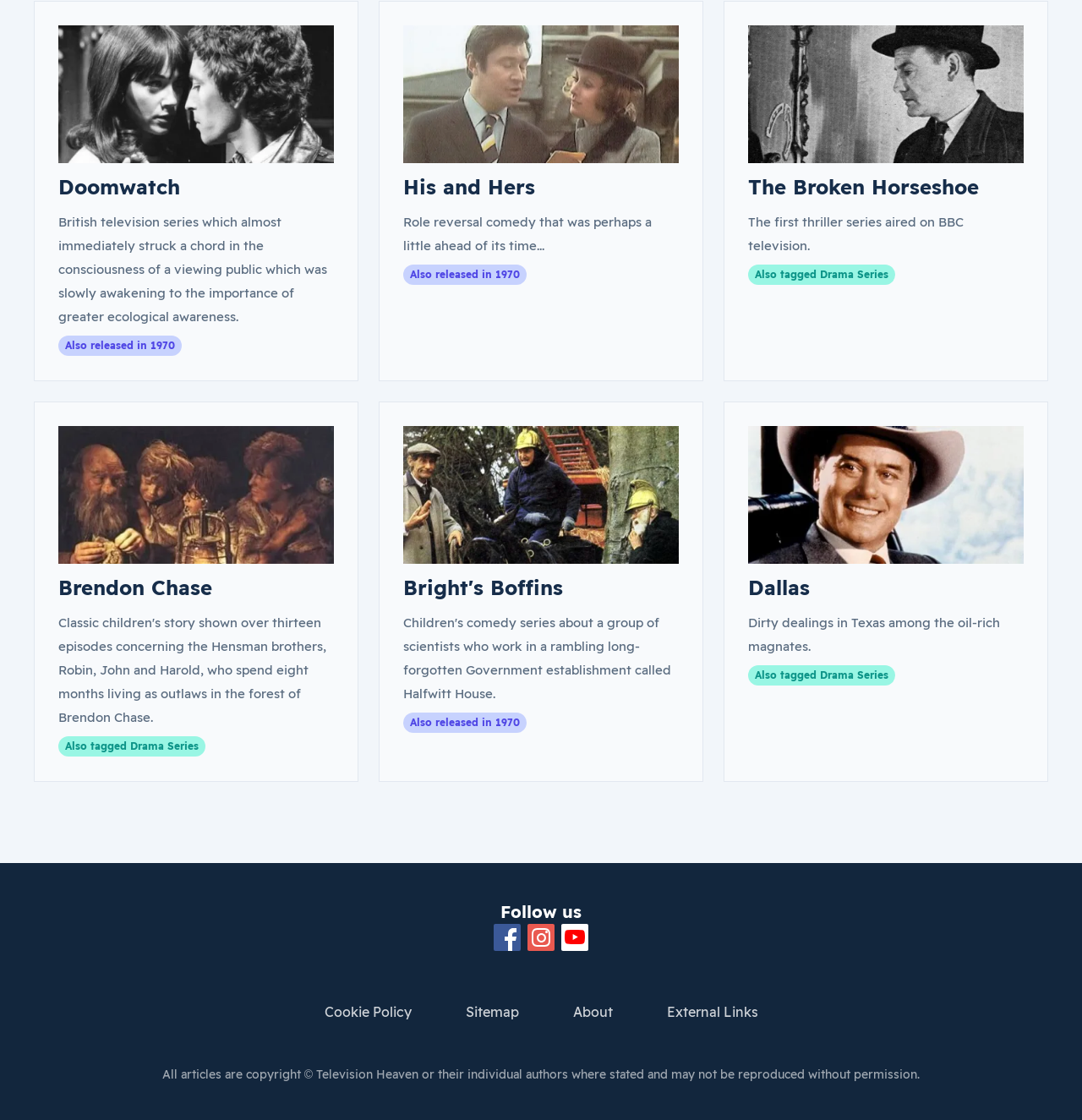Locate and provide the bounding box coordinates for the HTML element that matches this description: "About".

[0.504, 0.885, 0.591, 0.922]